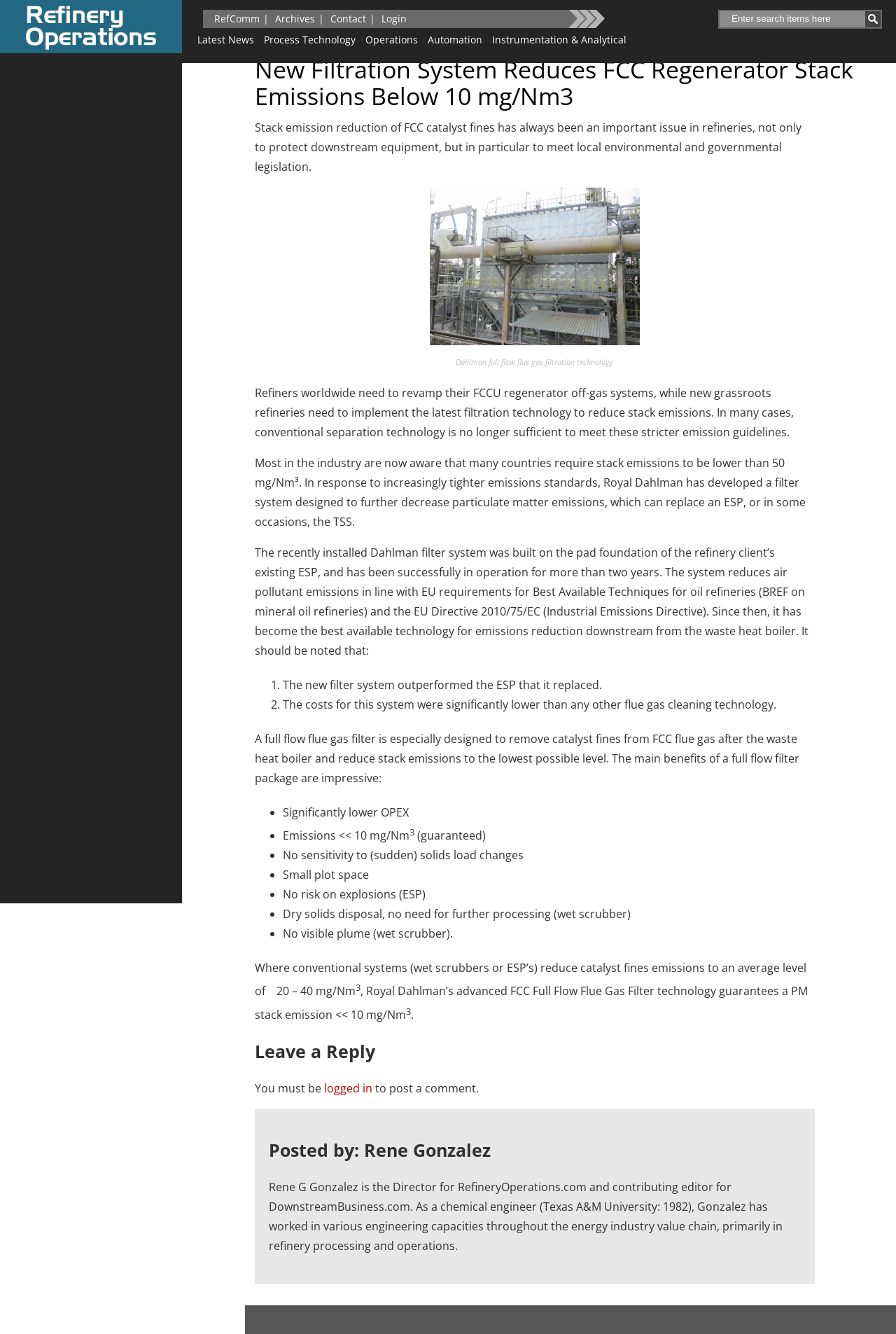Point out the bounding box coordinates of the section to click in order to follow this instruction: "Click 'IS THIS LEGAL?'".

None